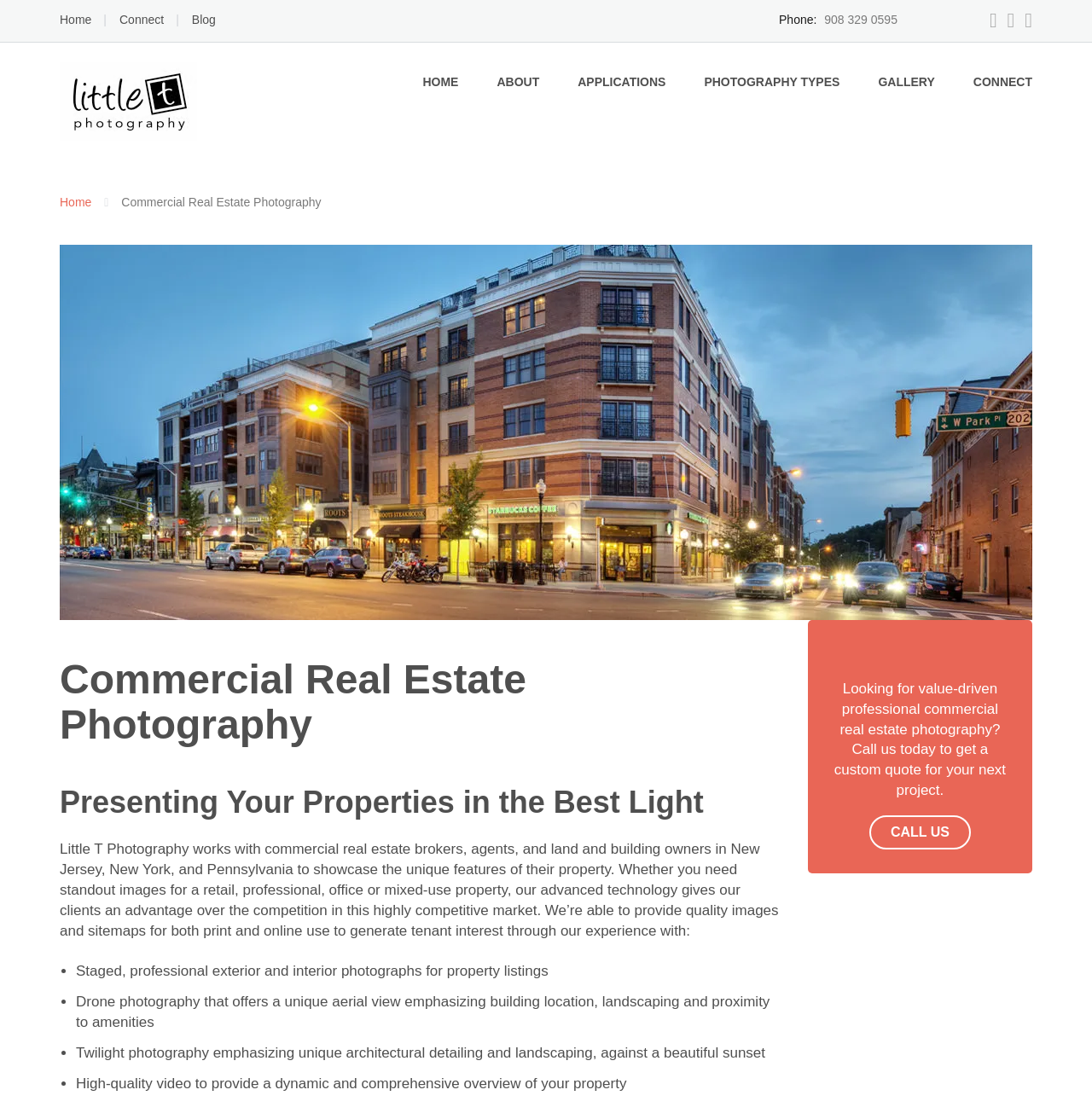Provide the bounding box coordinates for the UI element that is described by this text: "Photography Types". The coordinates should be in the form of four float numbers between 0 and 1: [left, top, right, bottom].

[0.645, 0.058, 0.769, 0.09]